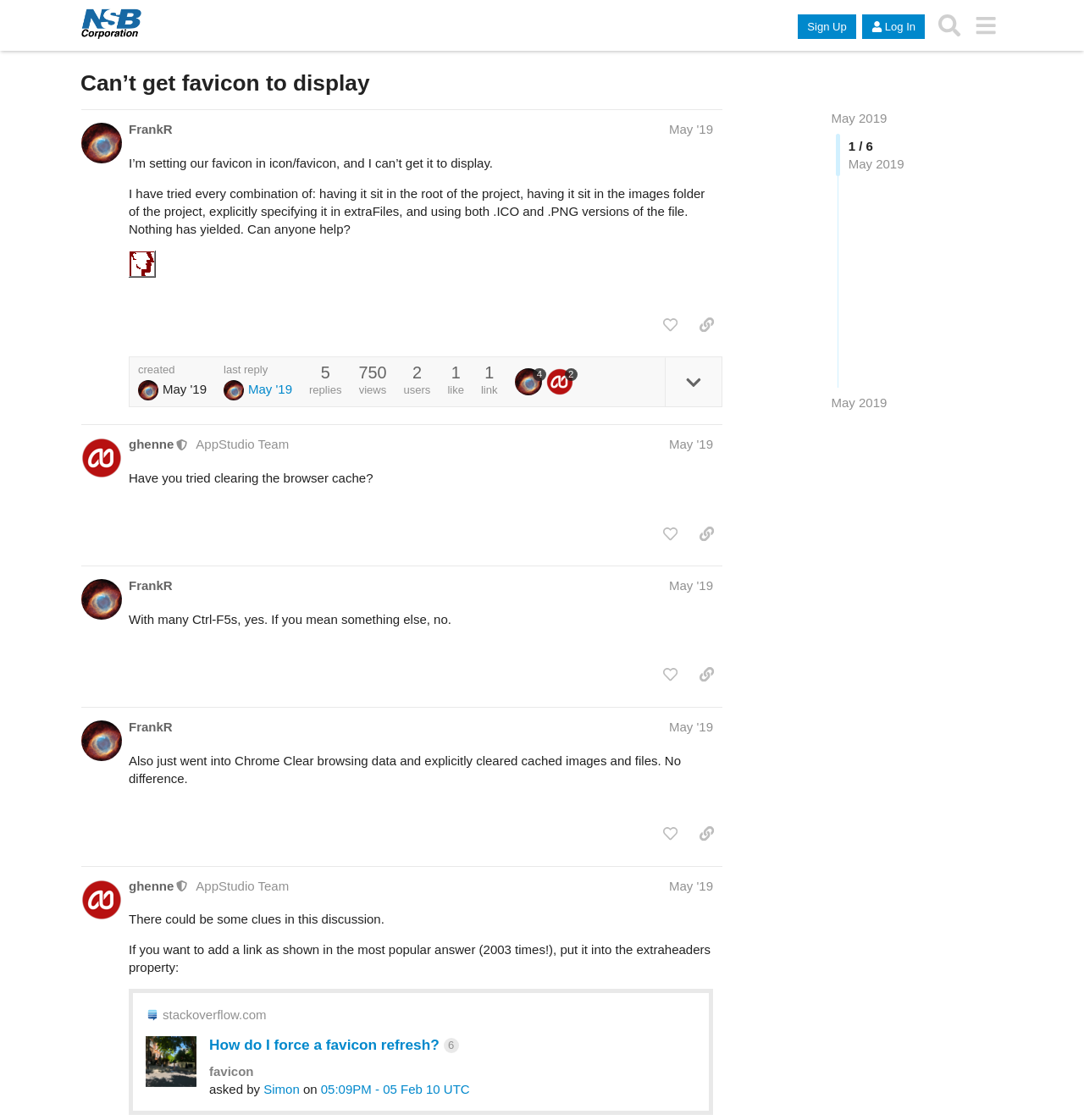What is the date of the last reply?
Please provide a full and detailed response to the question.

The date of the last reply is obtained from the generic element with the text 'May 9, 2019 4:06 pm' which is located in the link element with the text 'last reply May '19'.